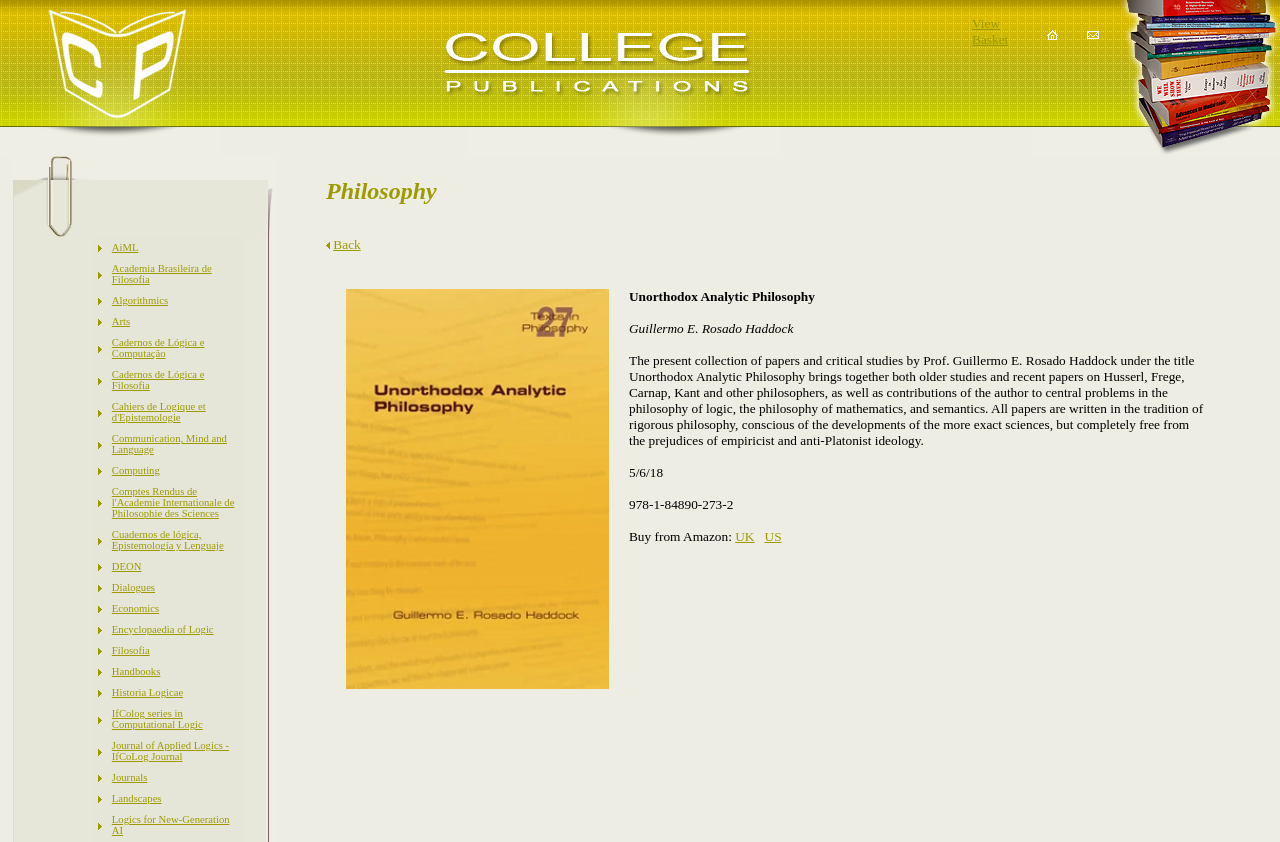Please identify the bounding box coordinates of the region to click in order to complete the given instruction: "View Basket". The coordinates should be four float numbers between 0 and 1, i.e., [left, top, right, bottom].

[0.759, 0.019, 0.788, 0.056]